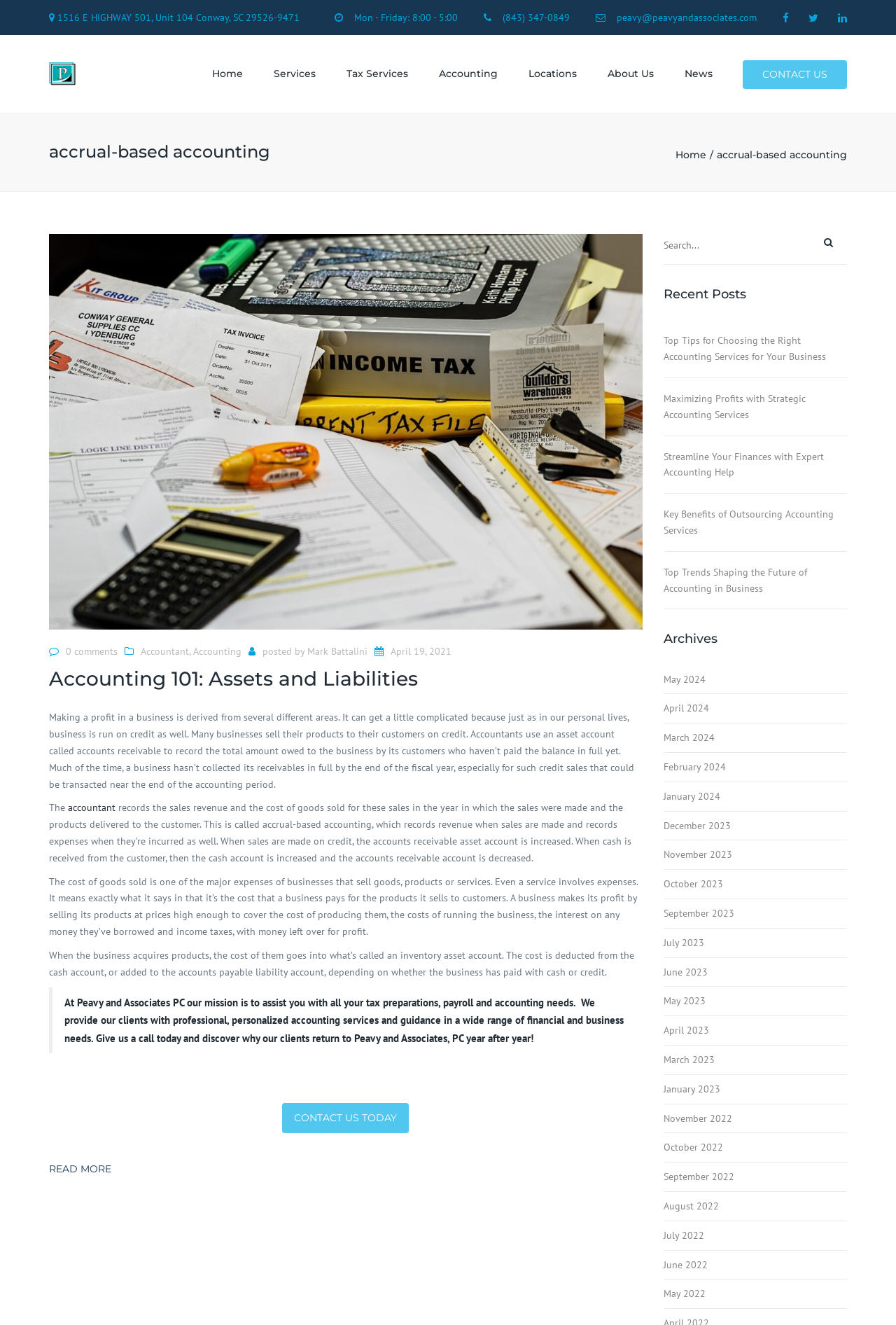Specify the bounding box coordinates of the element's area that should be clicked to execute the given instruction: "click the 'Accounting 101: Assets and Liabilities' link". The coordinates should be four float numbers between 0 and 1, i.e., [left, top, right, bottom].

[0.055, 0.502, 0.466, 0.53]